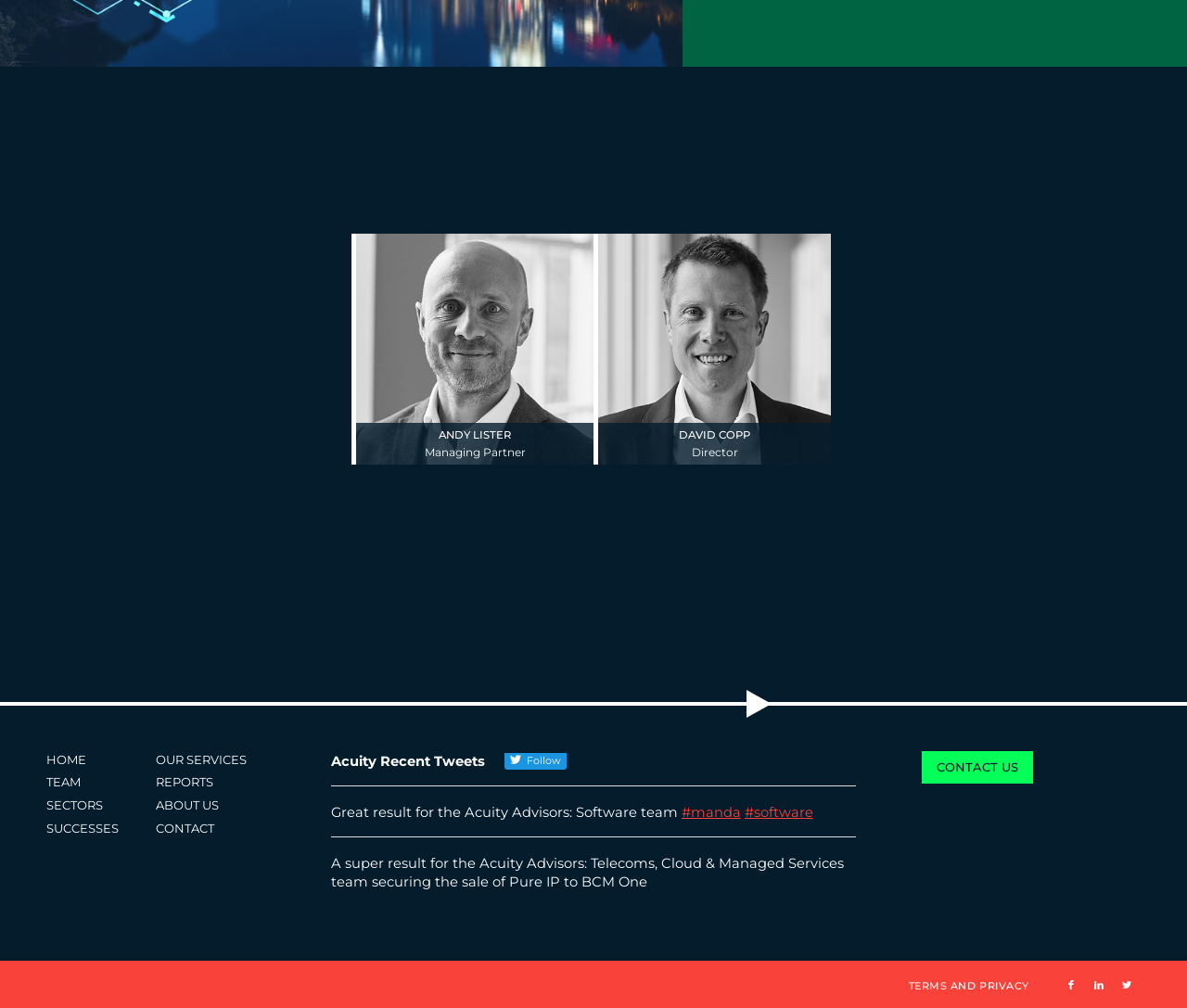Please specify the bounding box coordinates of the clickable region to carry out the following instruction: "Follow Acuity Advisors on Twitter". The coordinates should be four float numbers between 0 and 1, in the format [left, top, right, bottom].

[0.279, 0.747, 0.515, 0.765]